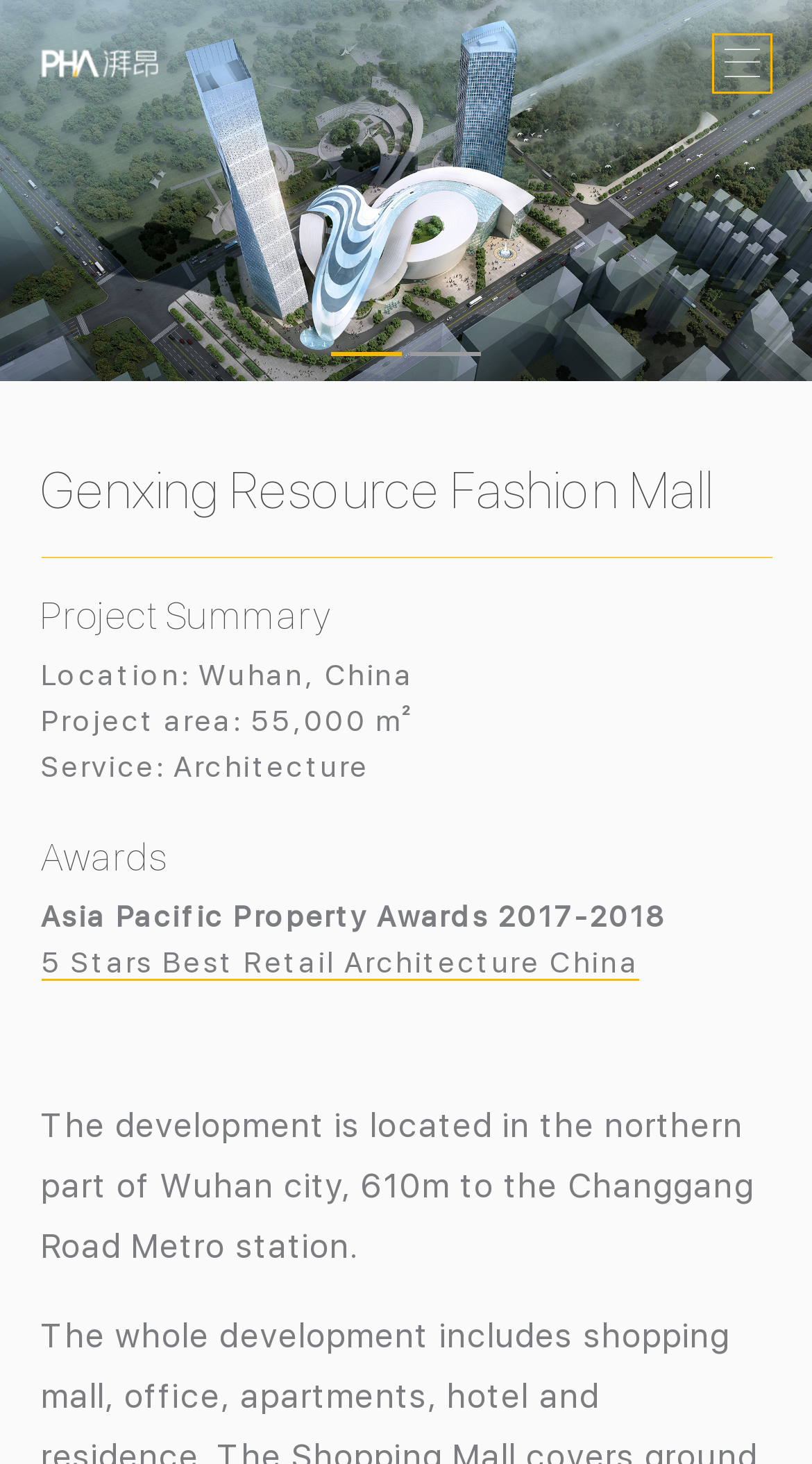Provide a short answer using a single word or phrase for the following question: 
What is the rating of the award won by the project?

5 Stars